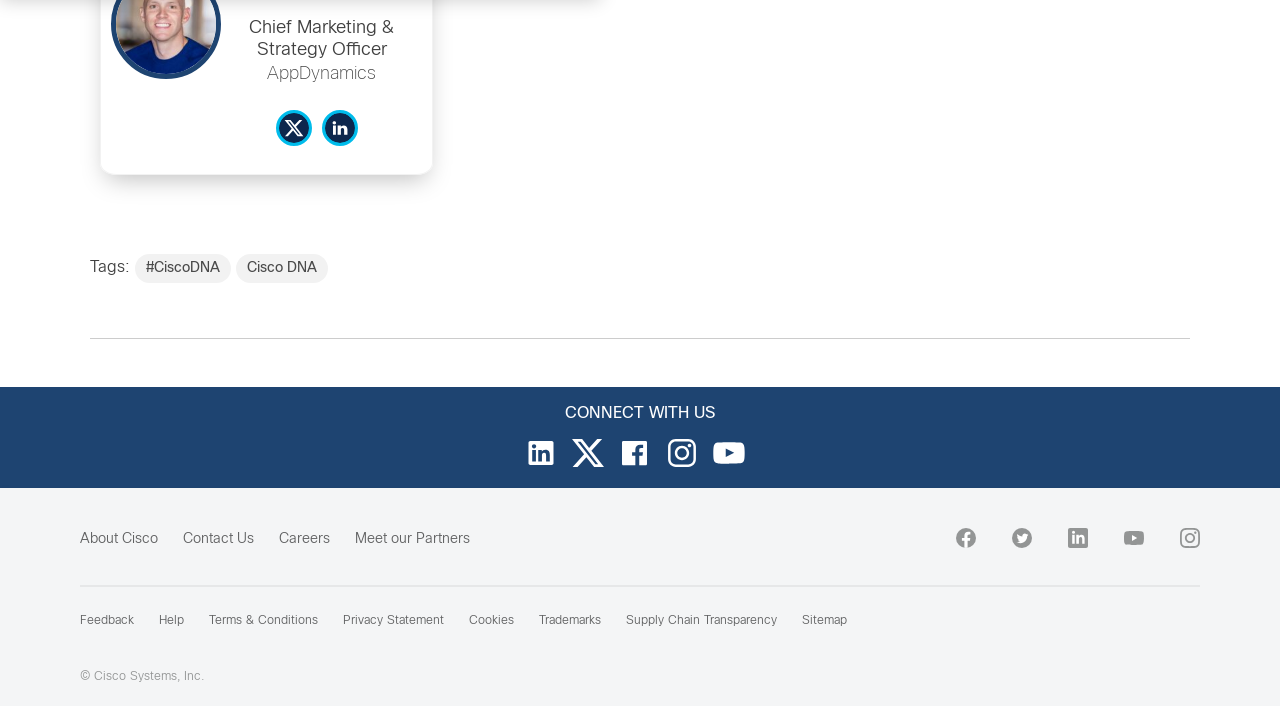Find the bounding box coordinates for the area that must be clicked to perform this action: "Share on Facebook".

[0.215, 0.203, 0.251, 0.227]